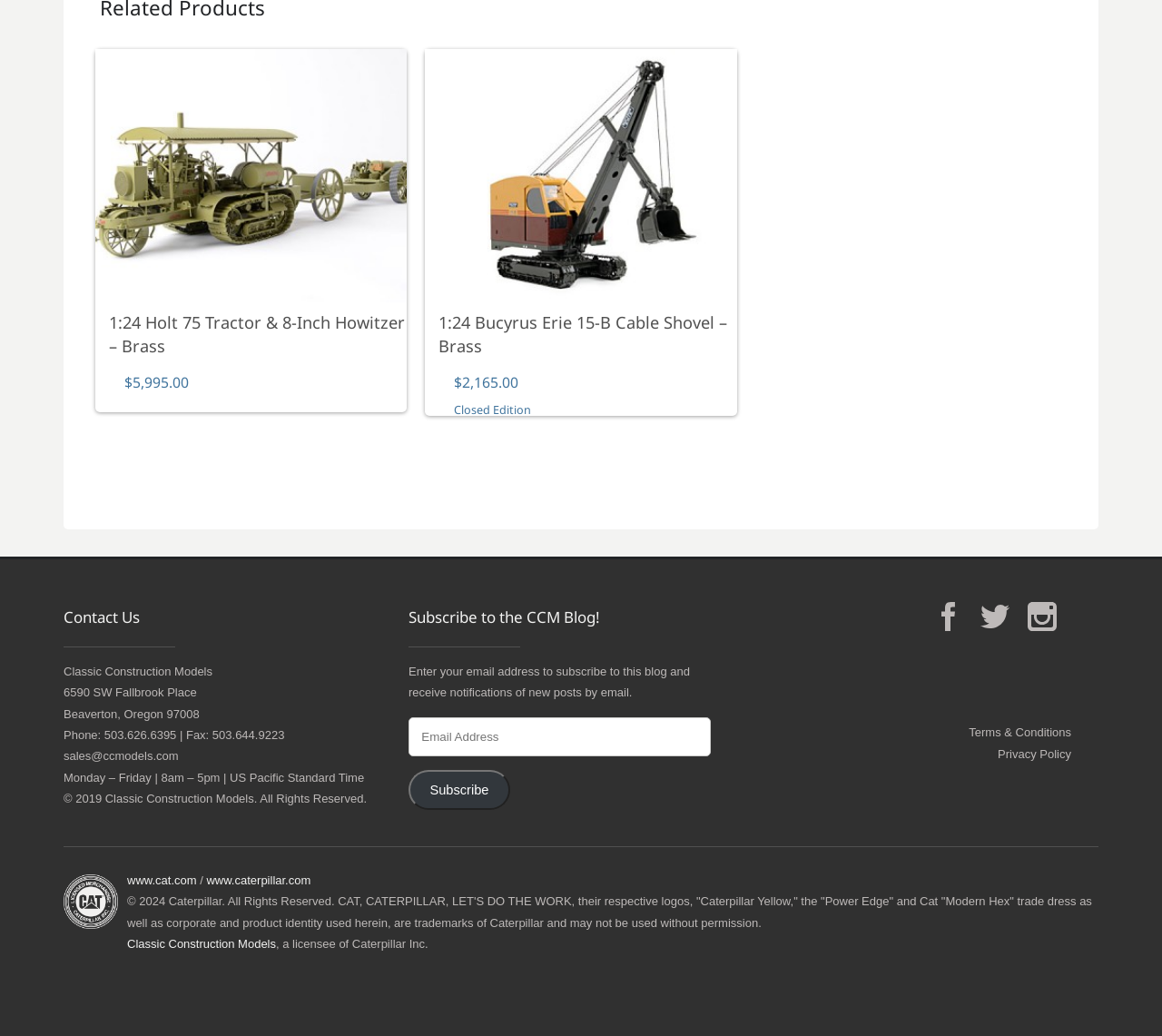Please determine the bounding box coordinates of the element's region to click in order to carry out the following instruction: "Click the 'DETAILS' link". The coordinates should be four float numbers between 0 and 1, i.e., [left, top, right, bottom].

[0.148, 0.199, 0.284, 0.239]